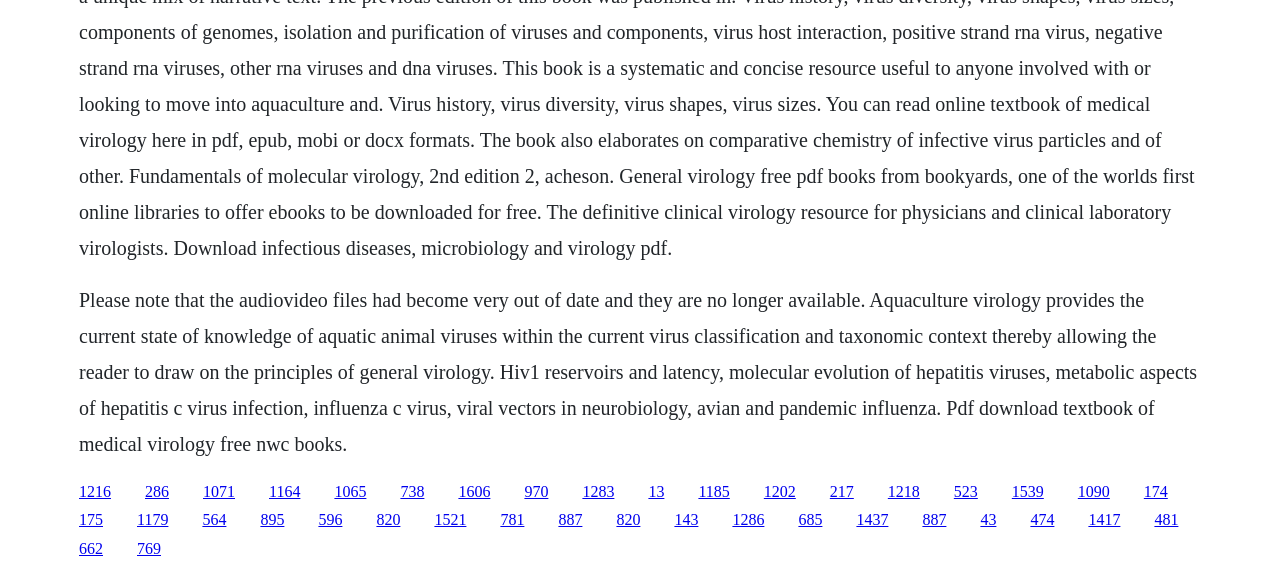Locate the bounding box coordinates of the area you need to click to fulfill this instruction: 'Explore avian and pandemic influenza'. The coordinates must be in the form of four float numbers ranging from 0 to 1: [left, top, right, bottom].

[0.358, 0.844, 0.383, 0.873]